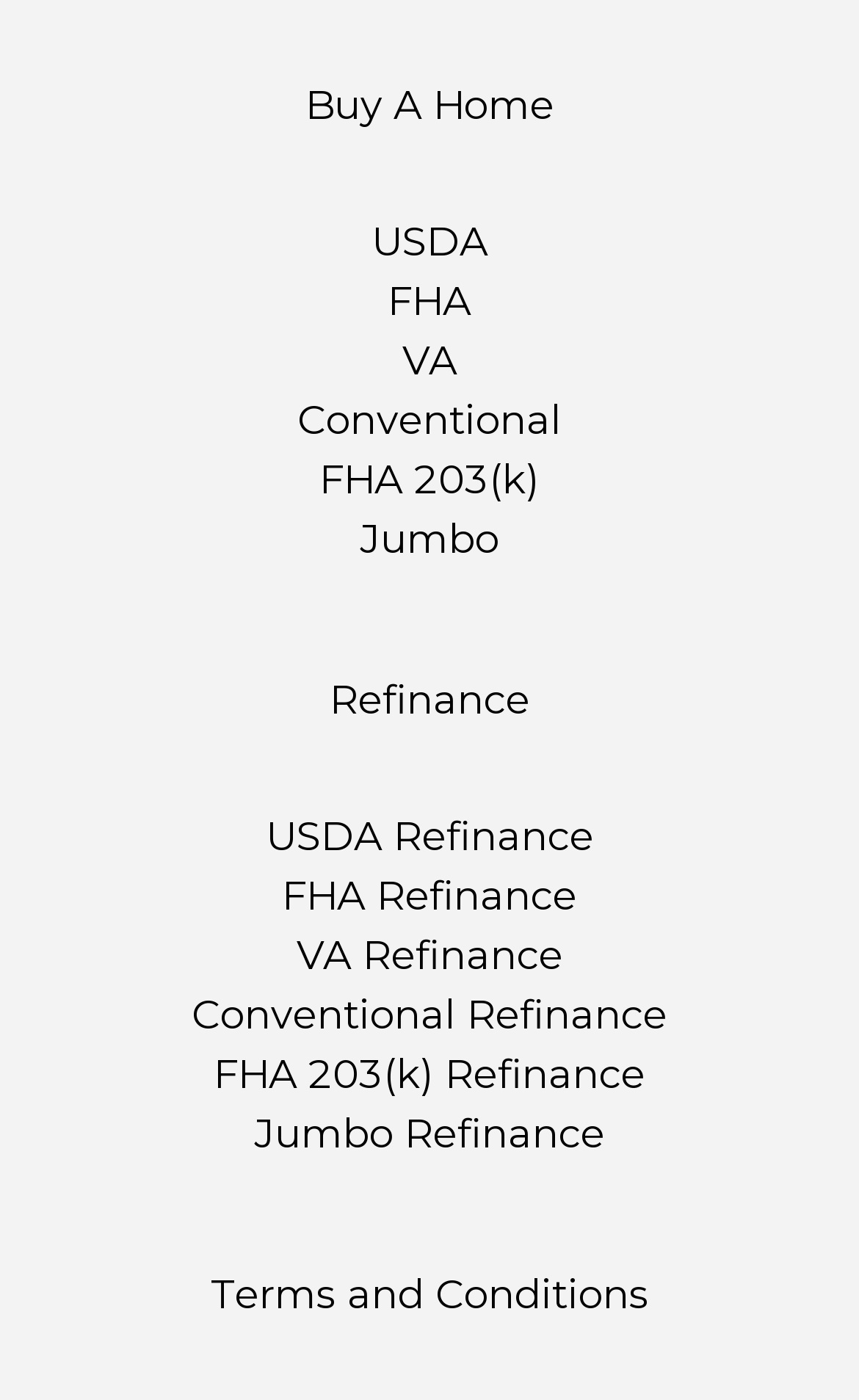Can you pinpoint the bounding box coordinates for the clickable element required for this instruction: "Click on 'Buy A Home'"? The coordinates should be four float numbers between 0 and 1, i.e., [left, top, right, bottom].

[0.355, 0.059, 0.645, 0.094]